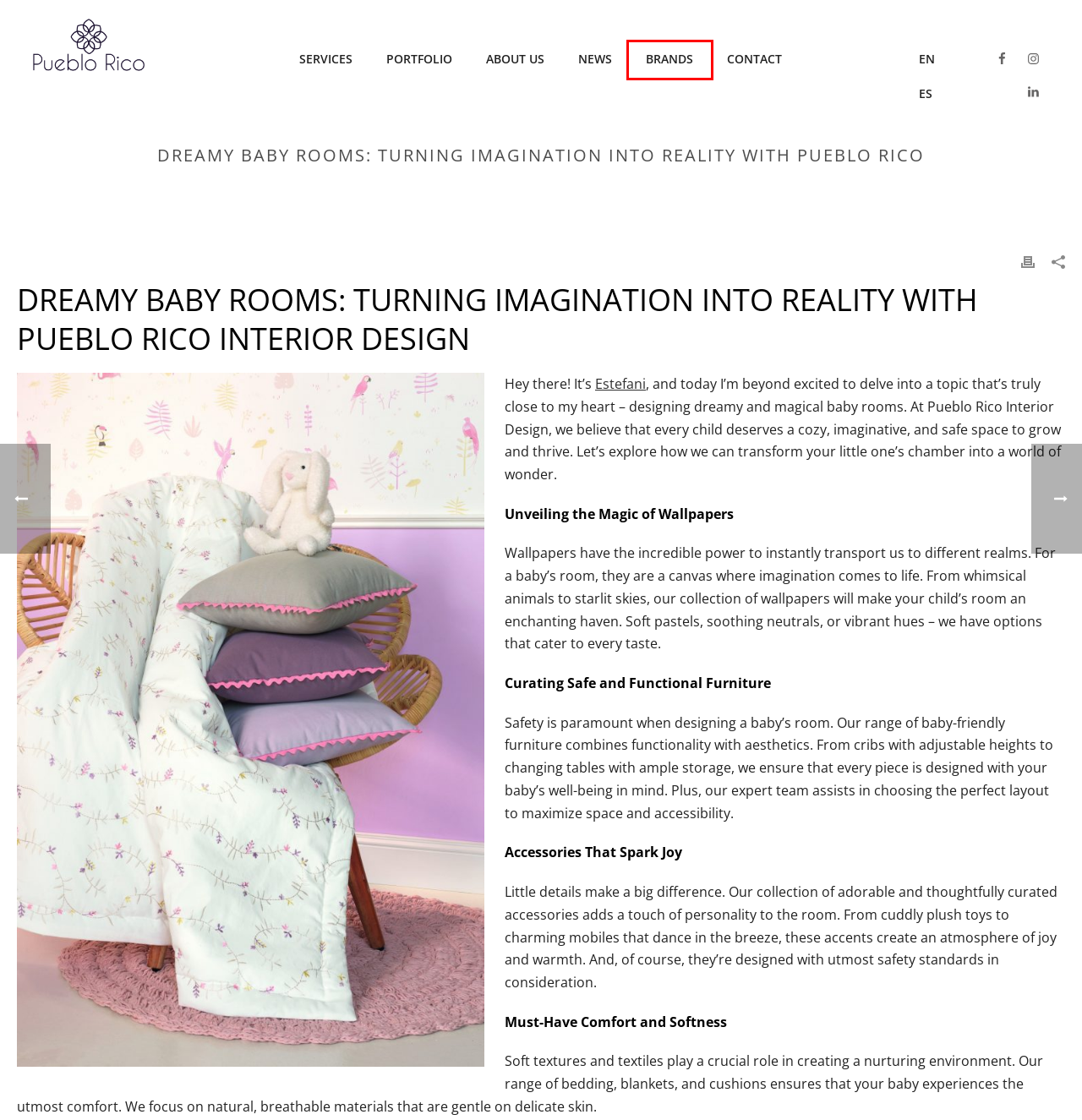You have a screenshot of a webpage with a red rectangle bounding box. Identify the best webpage description that corresponds to the new webpage after clicking the element within the red bounding box. Here are the candidates:
A. SERVICES - Pueblo Rico
B. Brands - Pueblo Rico
C. CONTACT - Pueblo Rico
D. ABOUT US - Pueblo Rico
E. NEWS - Pueblo Rico
F. HOME - Pueblo Rico
G. PORTFOLIO - Pueblo Rico
H. Habitaciones de bebé de ensueño: convirtiendo la imaginación en realidad - Pueblo Rico

B